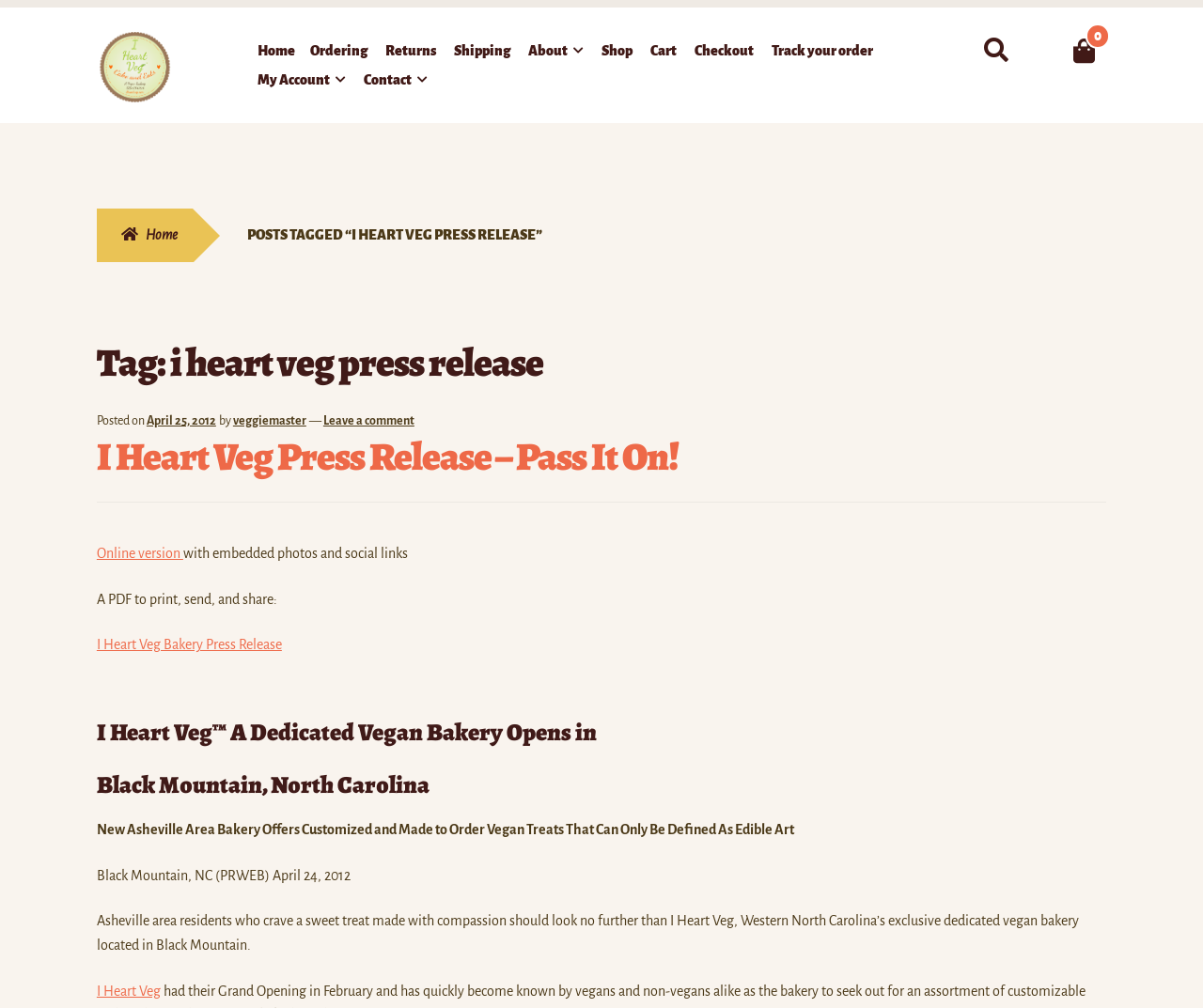Answer the question with a single word or phrase: 
What is the title of the press release?

I Heart Veg Press Release – Pass It On!